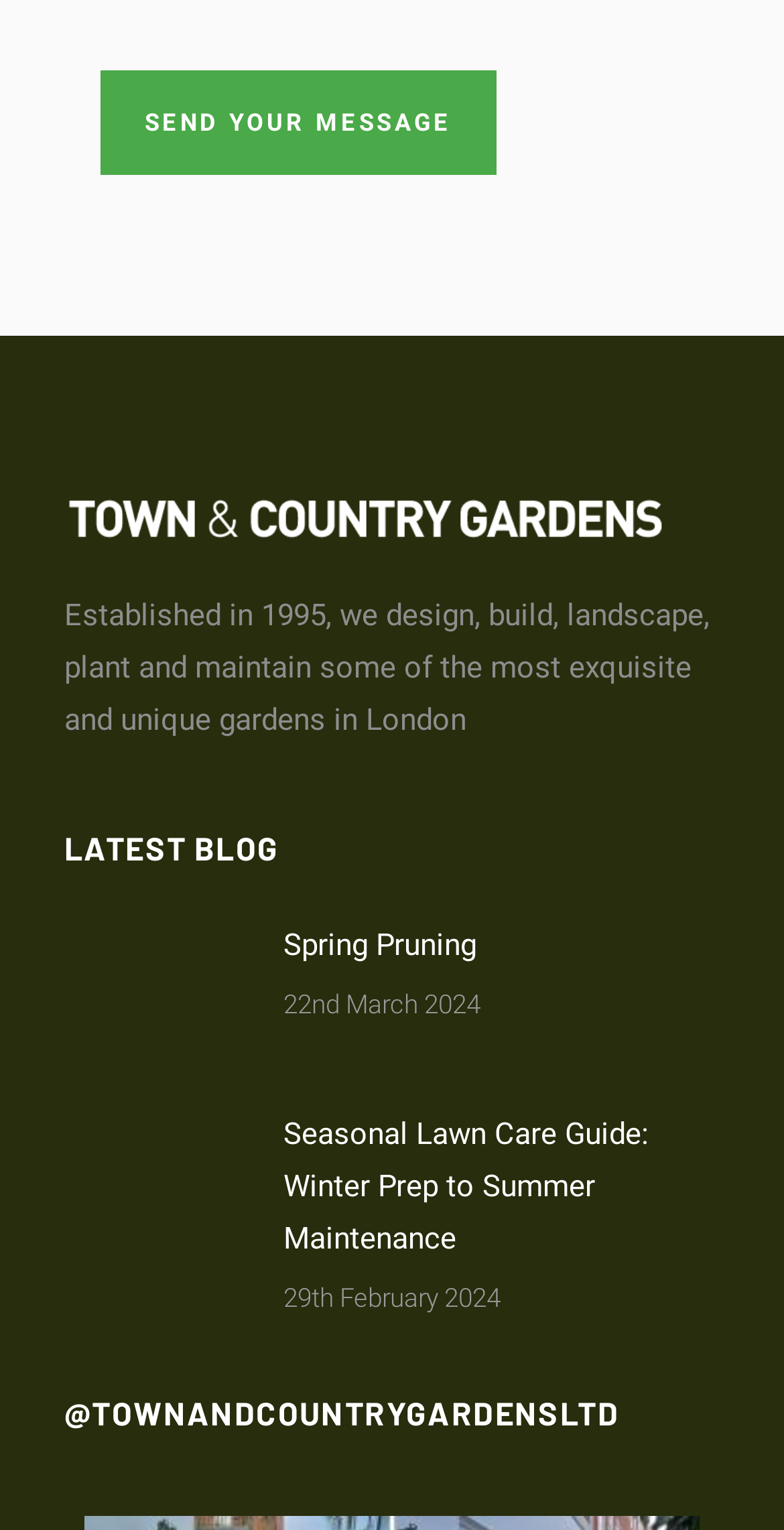What is the purpose of the button?
Kindly answer the question with as much detail as you can.

The button element with the text 'Send your message' suggests that its purpose is to submit a message or inquiry to the company or website.